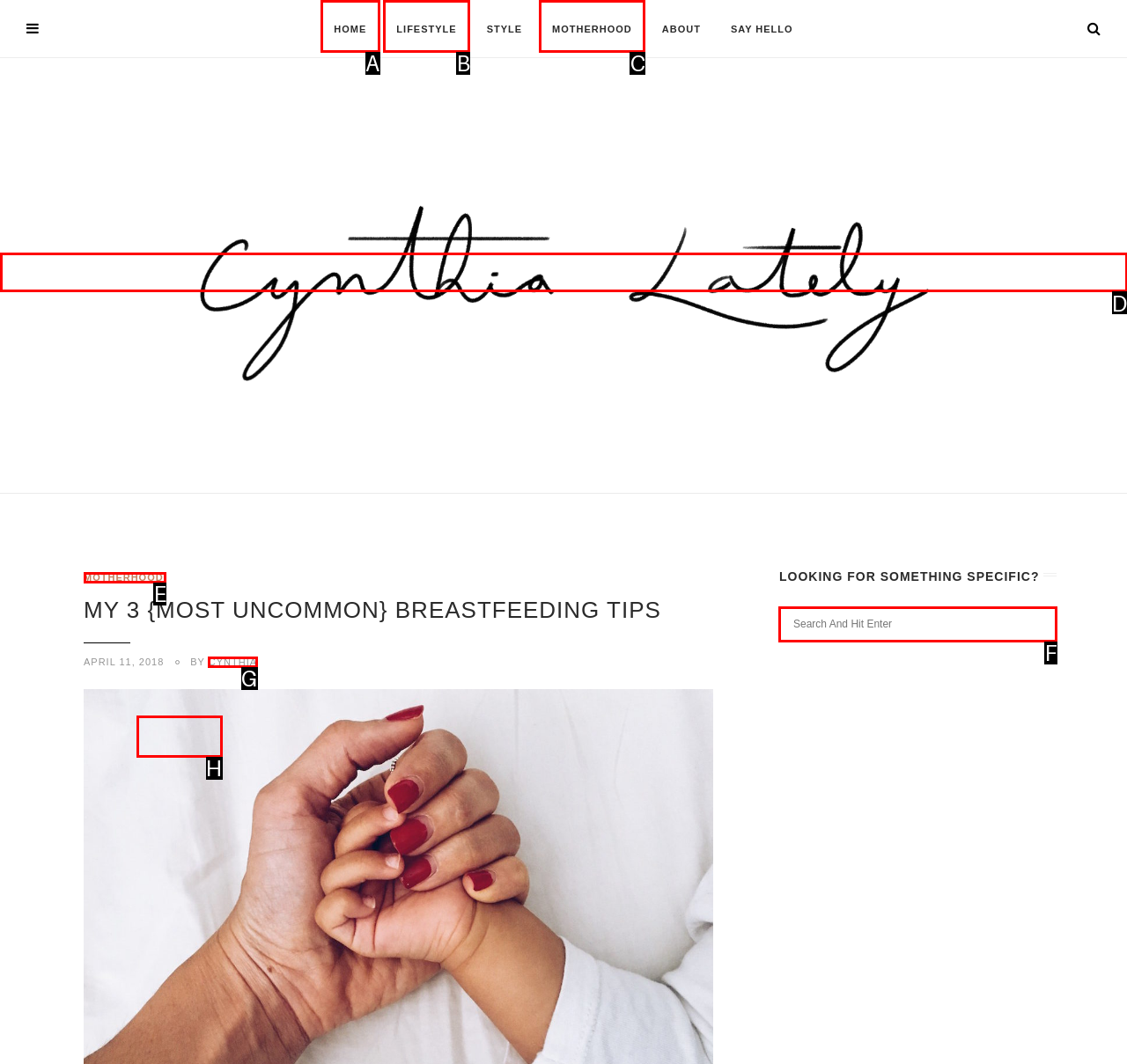Identify the HTML element you need to click to achieve the task: search for something. Respond with the corresponding letter of the option.

F